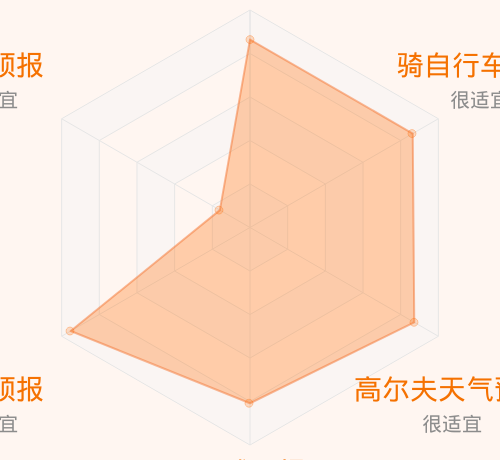What language are the activity labels in?
Using the image as a reference, answer the question with a short word or phrase.

Chinese